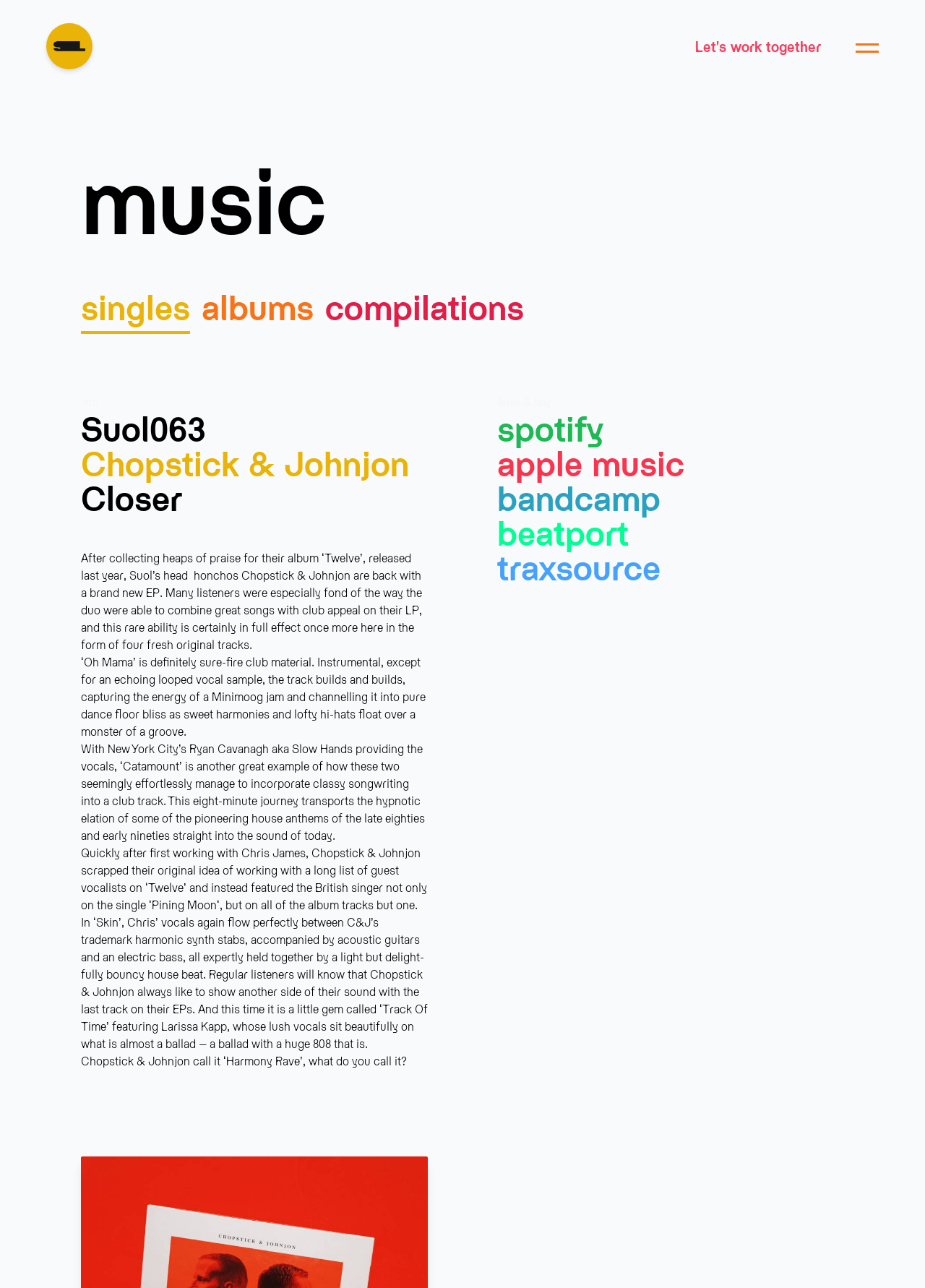What is the name of the album released last year?
Based on the image, answer the question with as much detail as possible.

I found the answer by reading the StaticText element that says 'After collecting heaps of praise for their album ‘Twelve’, released last year, Suol’s head honchos Chopstick & Johnjon are back with a brand new EP.' and identifying the album name as Twelve.